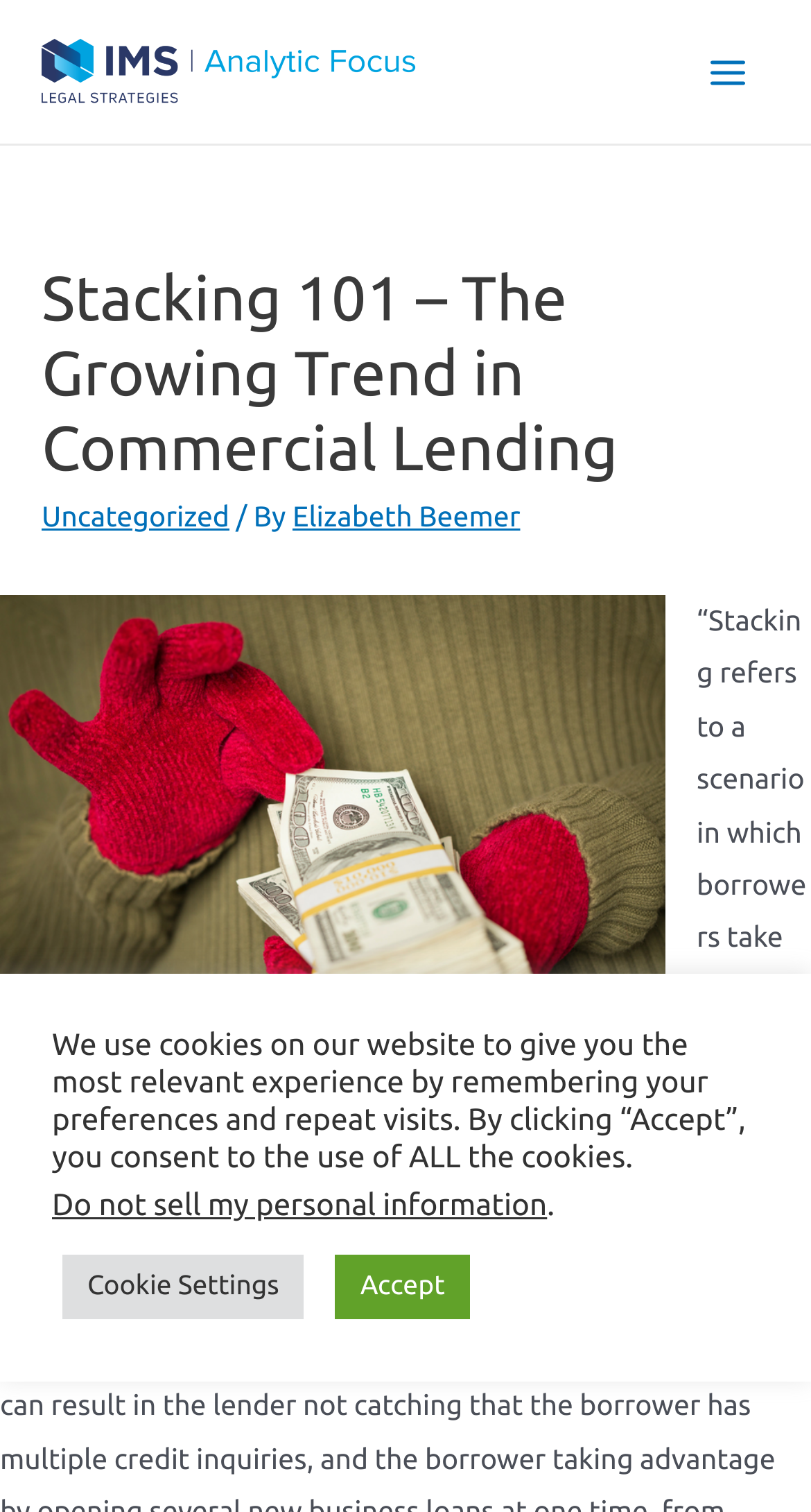Identify and extract the main heading of the webpage.

Stacking 101 – The Growing Trend in Commercial Lending